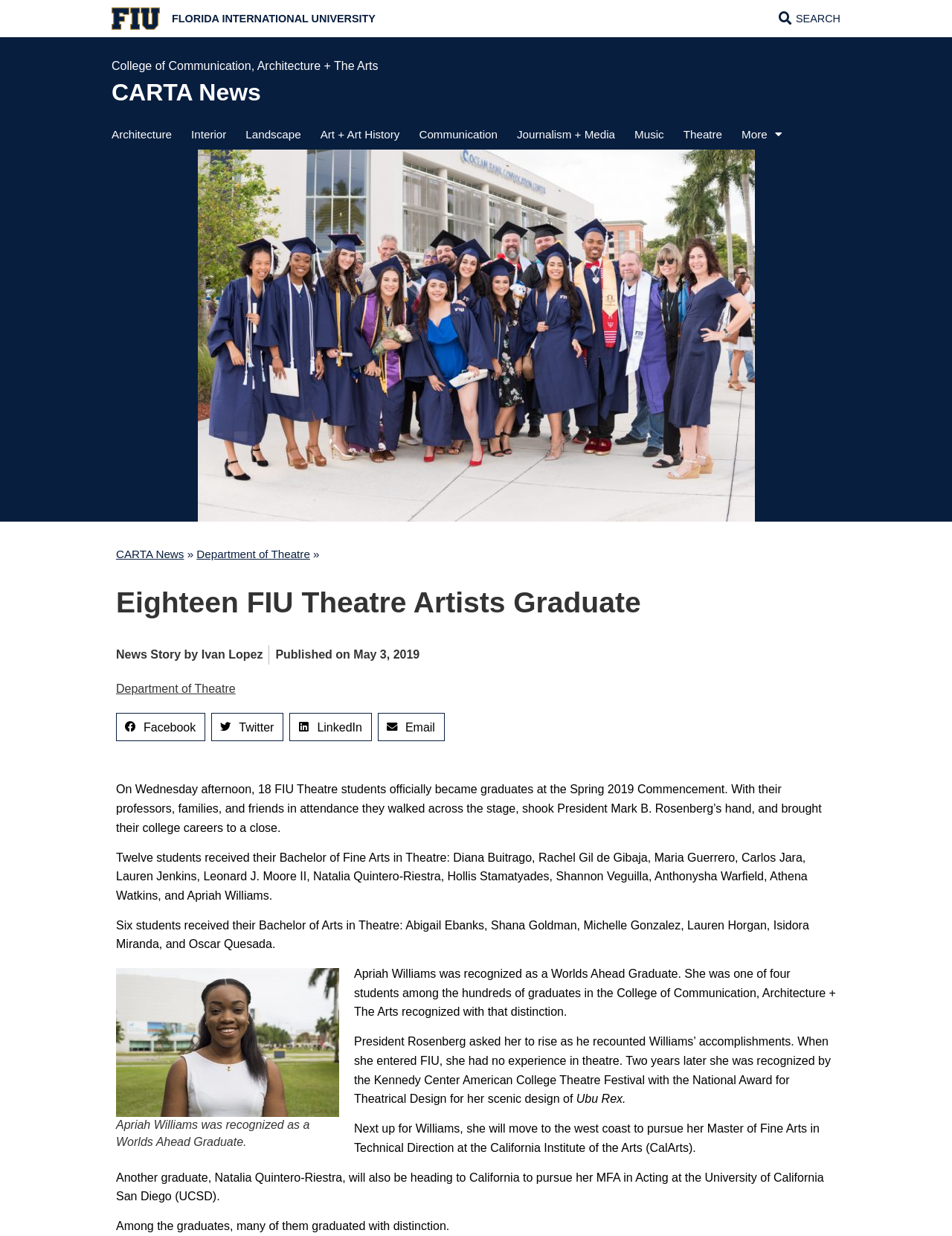Locate the bounding box coordinates of the clickable region necessary to complete the following instruction: "Click the link to CARTA News". Provide the coordinates in the format of four float numbers between 0 and 1, i.e., [left, top, right, bottom].

[0.117, 0.064, 0.274, 0.085]